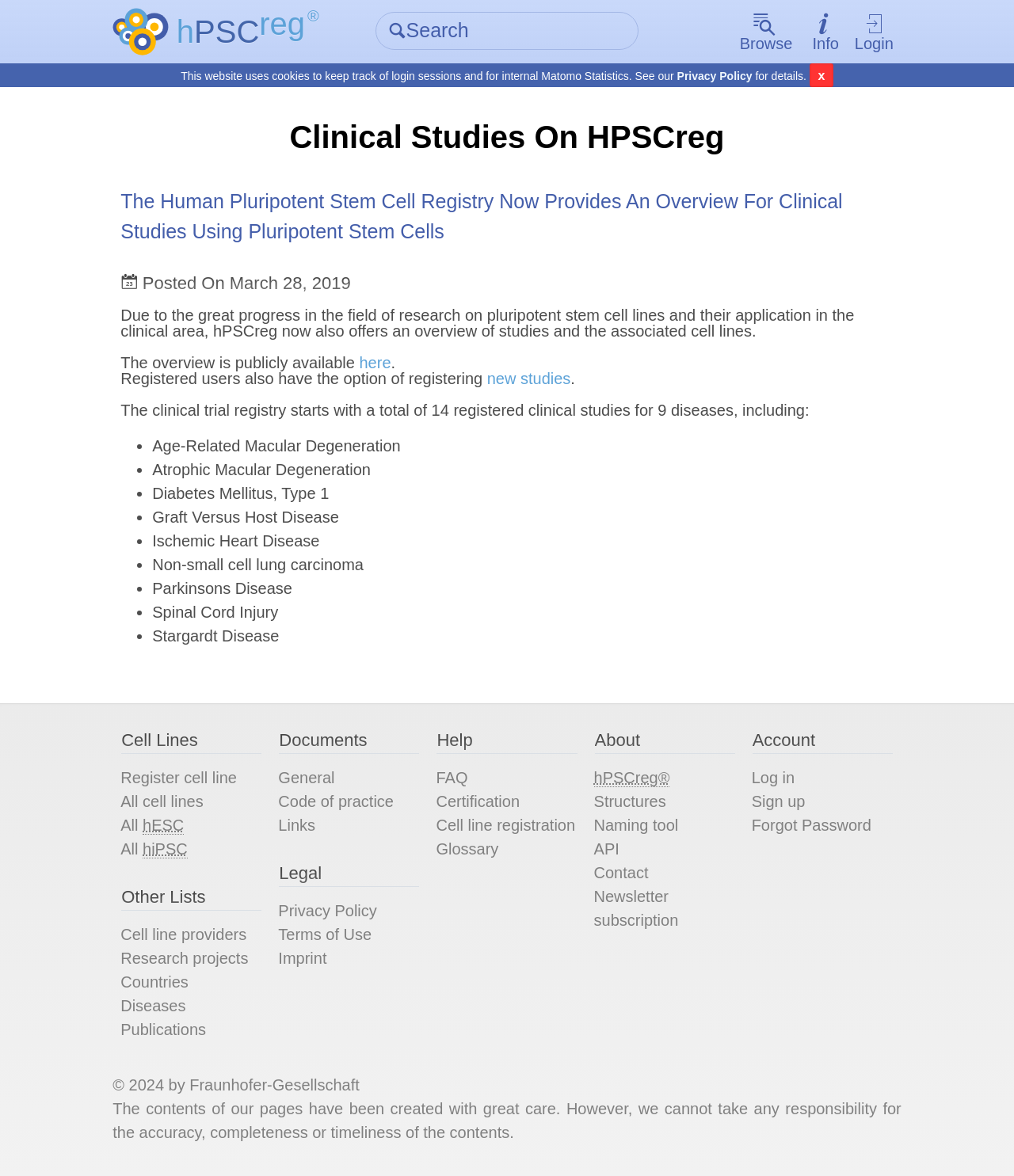Identify the bounding box coordinates of the area that should be clicked in order to complete the given instruction: "View the 'FINE ART' gallery". The bounding box coordinates should be four float numbers between 0 and 1, i.e., [left, top, right, bottom].

None